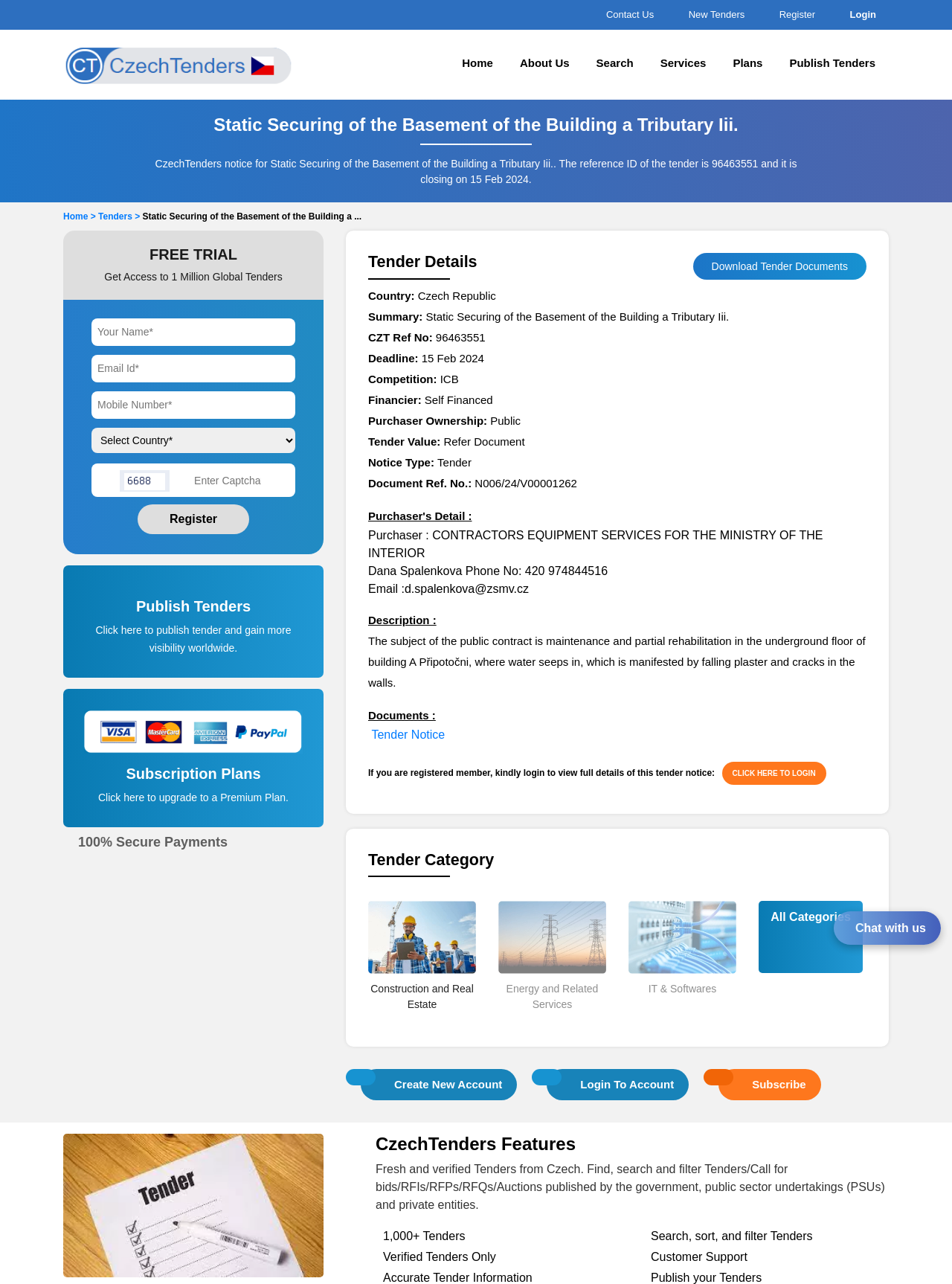Please determine the bounding box coordinates of the section I need to click to accomplish this instruction: "Click on Publish Tenders".

[0.815, 0.041, 0.934, 0.059]